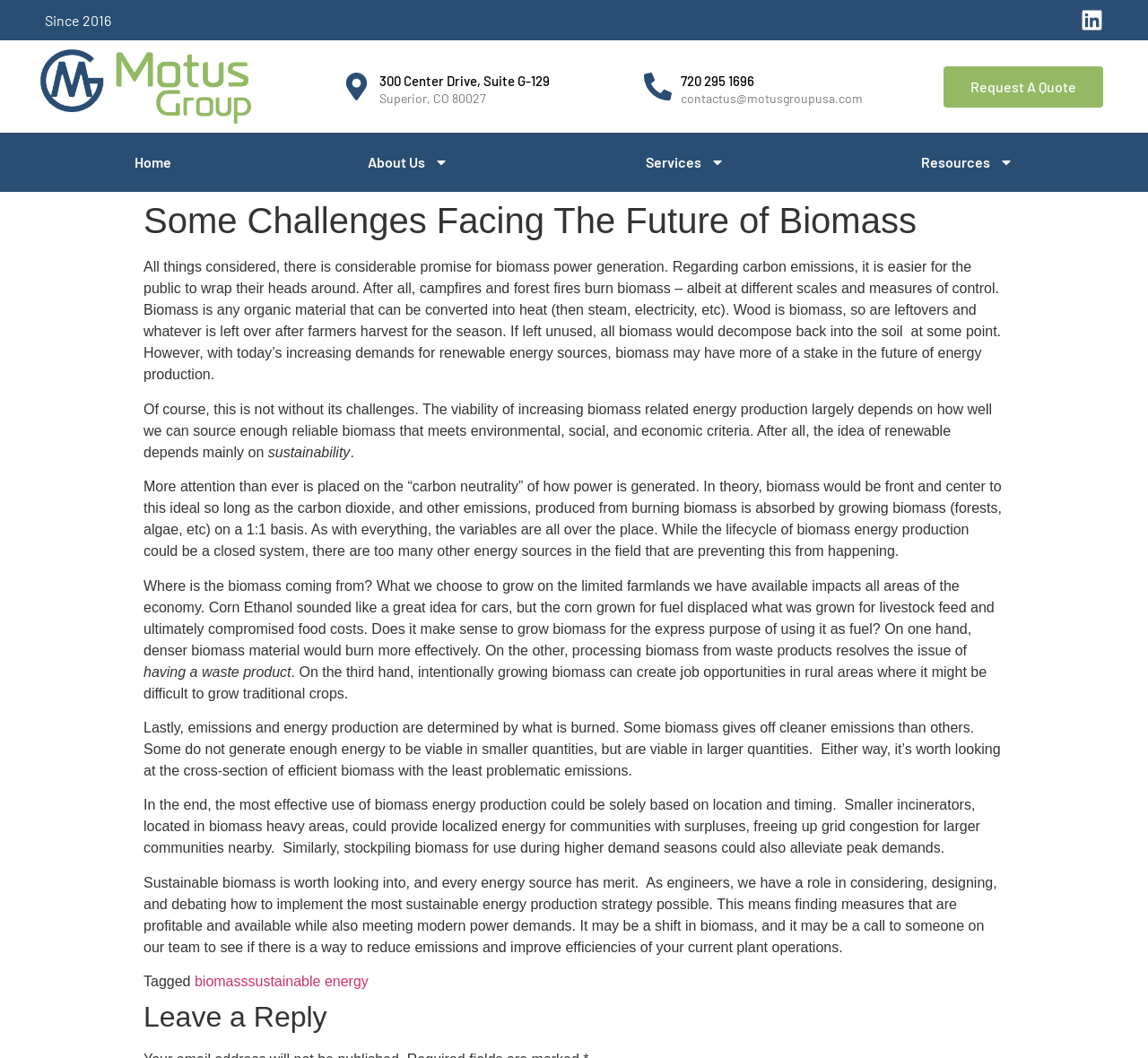Look at the image and answer the question in detail:
Why is sustainability important in biomass energy production?

The webpage mentions that the viability of increasing biomass-related energy production largely depends on how well we can source enough reliable biomass that meets environmental, social, and economic criteria. Sustainability is important to ensure that biomass energy production is renewable and does not harm the environment.